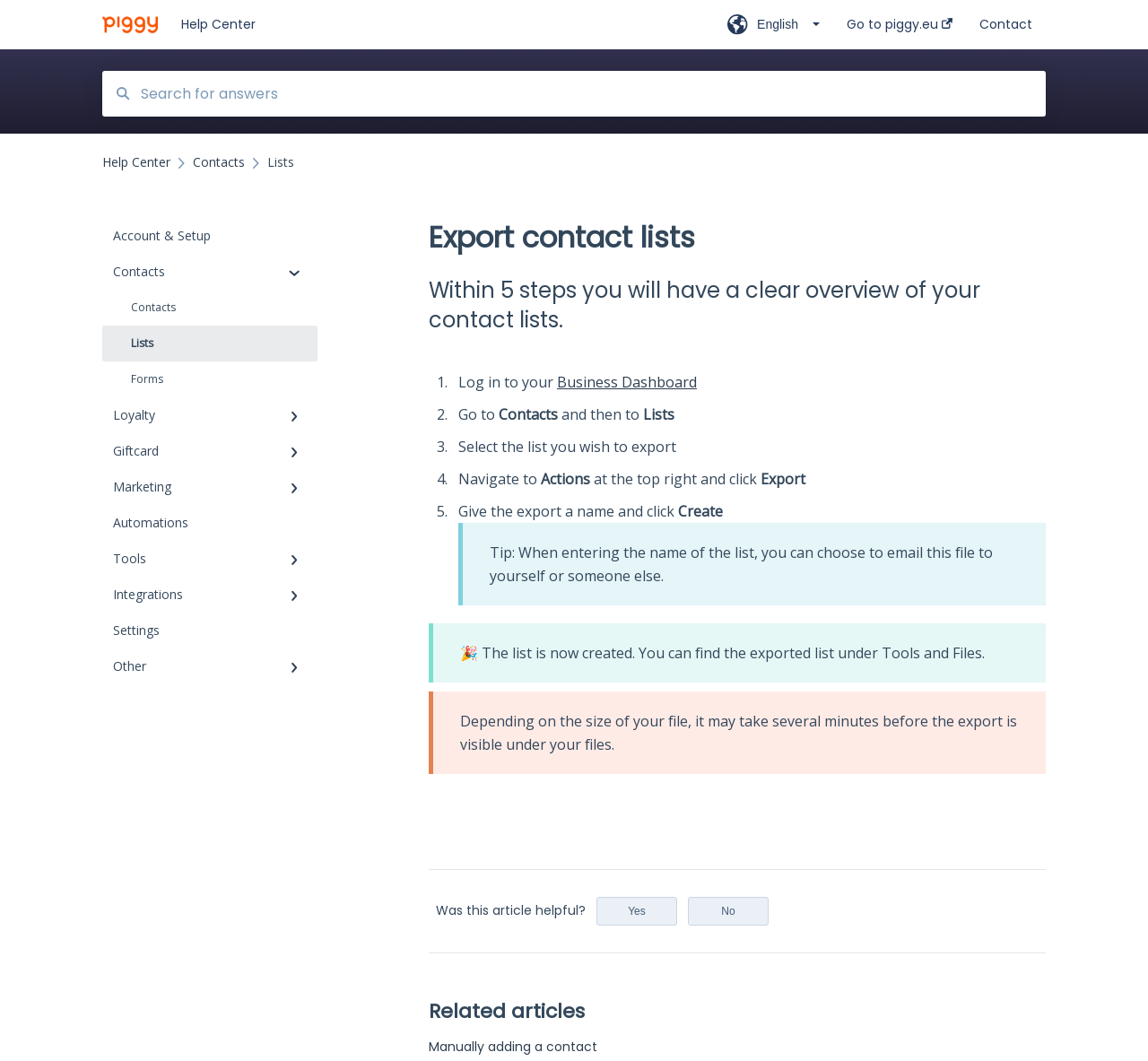How many steps are required to export contact lists?
Please use the visual content to give a single word or phrase answer.

5 steps